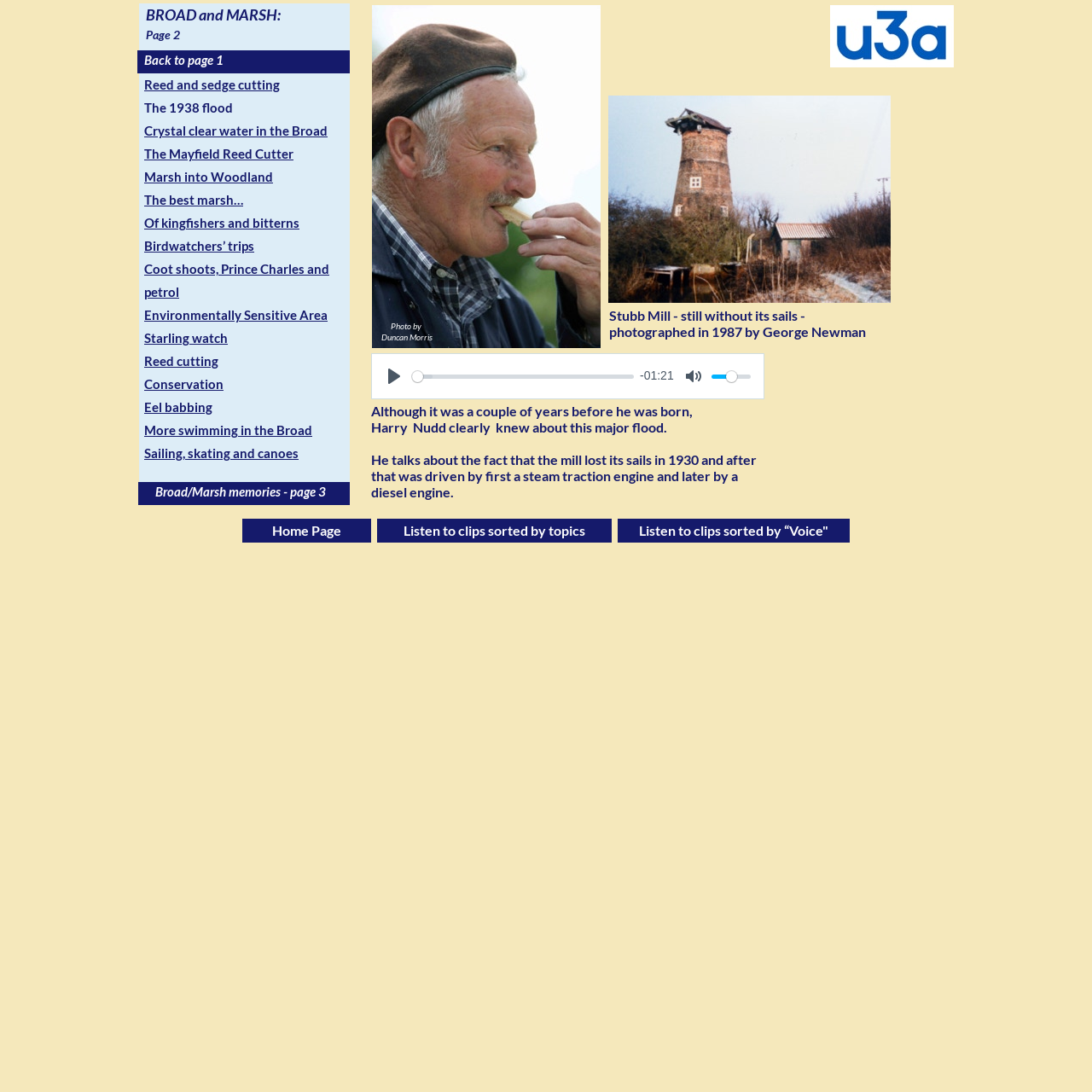How many images are on the webpage?
Answer the question with a single word or phrase, referring to the image.

3